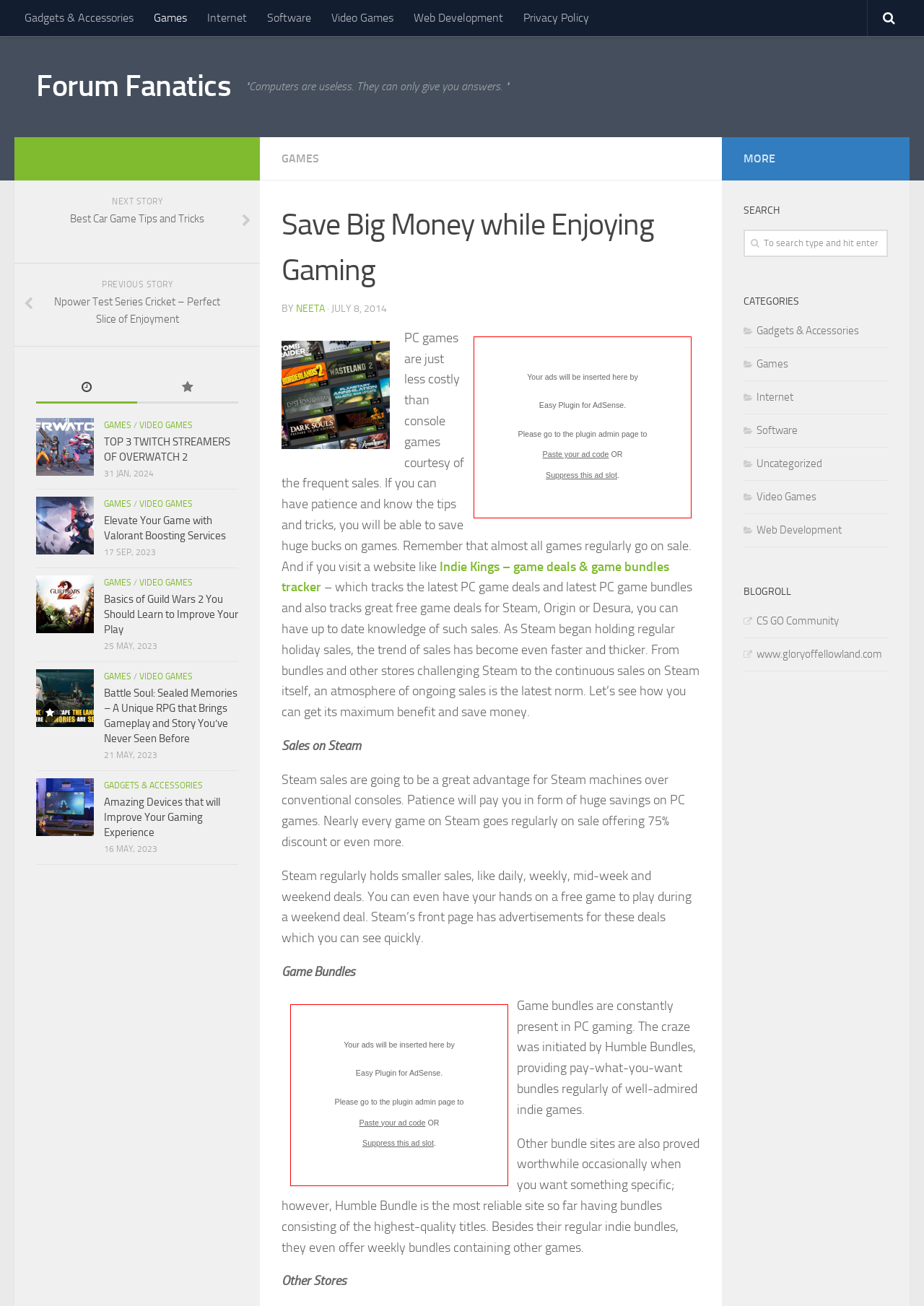Please determine the bounding box of the UI element that matches this description: Gadgets & Accessories. The coordinates should be given as (top-left x, top-left y, bottom-right x, bottom-right y), with all values between 0 and 1.

[0.805, 0.248, 0.93, 0.258]